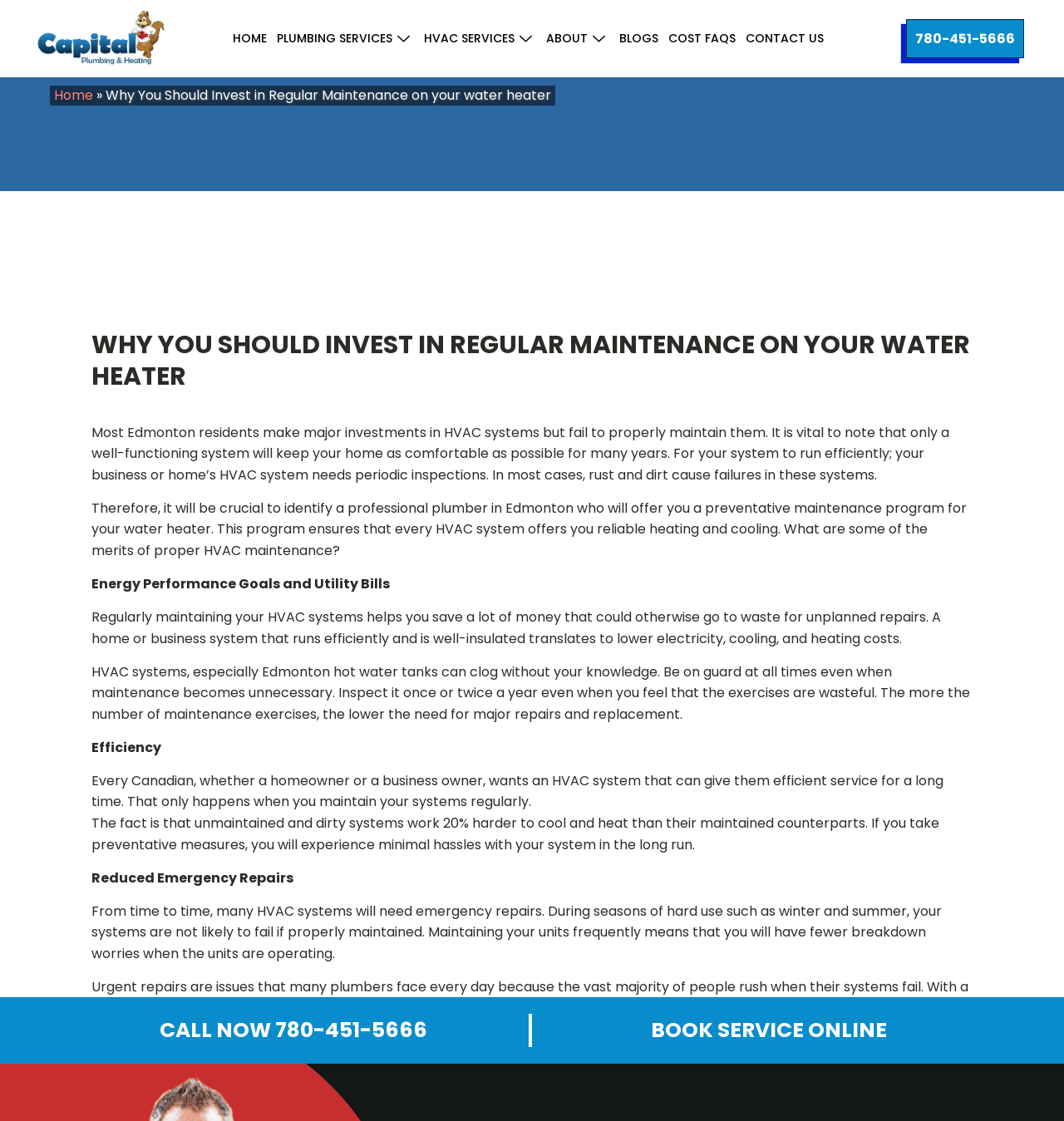What are the benefits of regular HVAC maintenance?
Answer the question with as much detail as you can, using the image as a reference.

The webpage lists several benefits of regular maintenance, including saving energy and reducing utility bills, ensuring efficient system operation, and minimizing the need for emergency repairs, which are all crucial for homeowners and businesses in Edmonton.